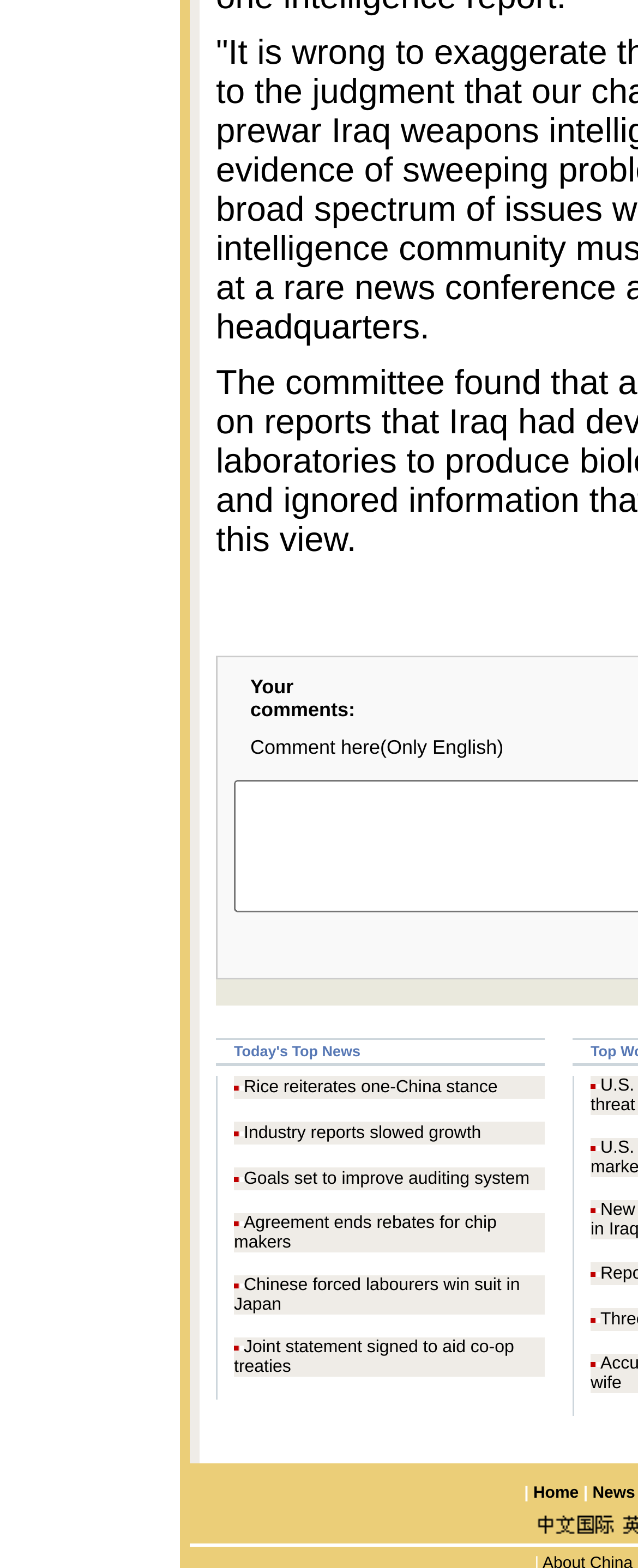Bounding box coordinates are specified in the format (top-left x, top-left y, bottom-right x, bottom-right y). All values are floating point numbers bounded between 0 and 1. Please provide the bounding box coordinate of the region this sentence describes: Home

[0.836, 0.947, 0.907, 0.958]